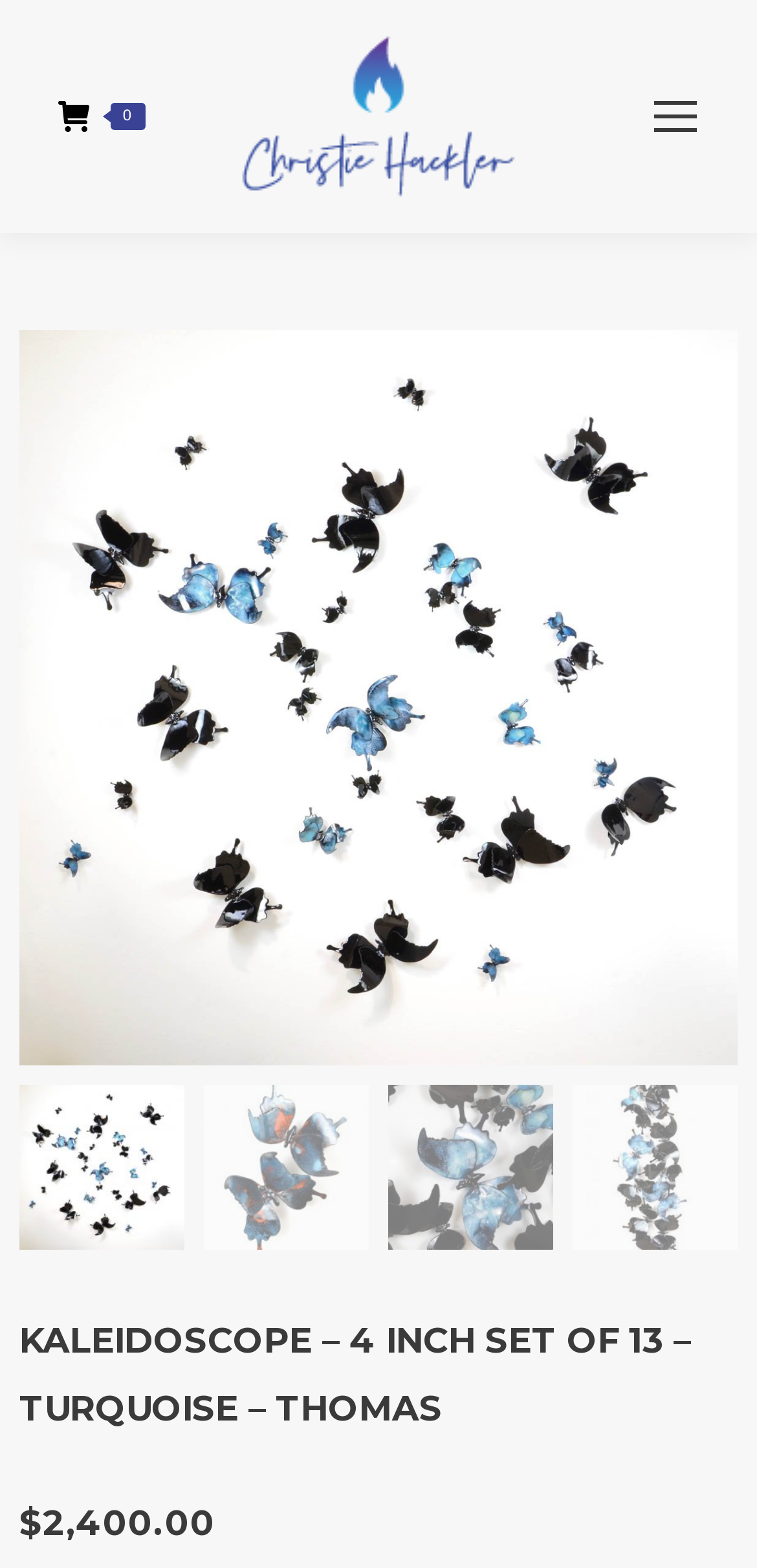Locate the UI element described as follows: "alt="Christie Hackler - Metal Artist"". Return the bounding box coordinates as four float numbers between 0 and 1 in the order [left, top, right, bottom].

[0.308, 0.0, 0.692, 0.149]